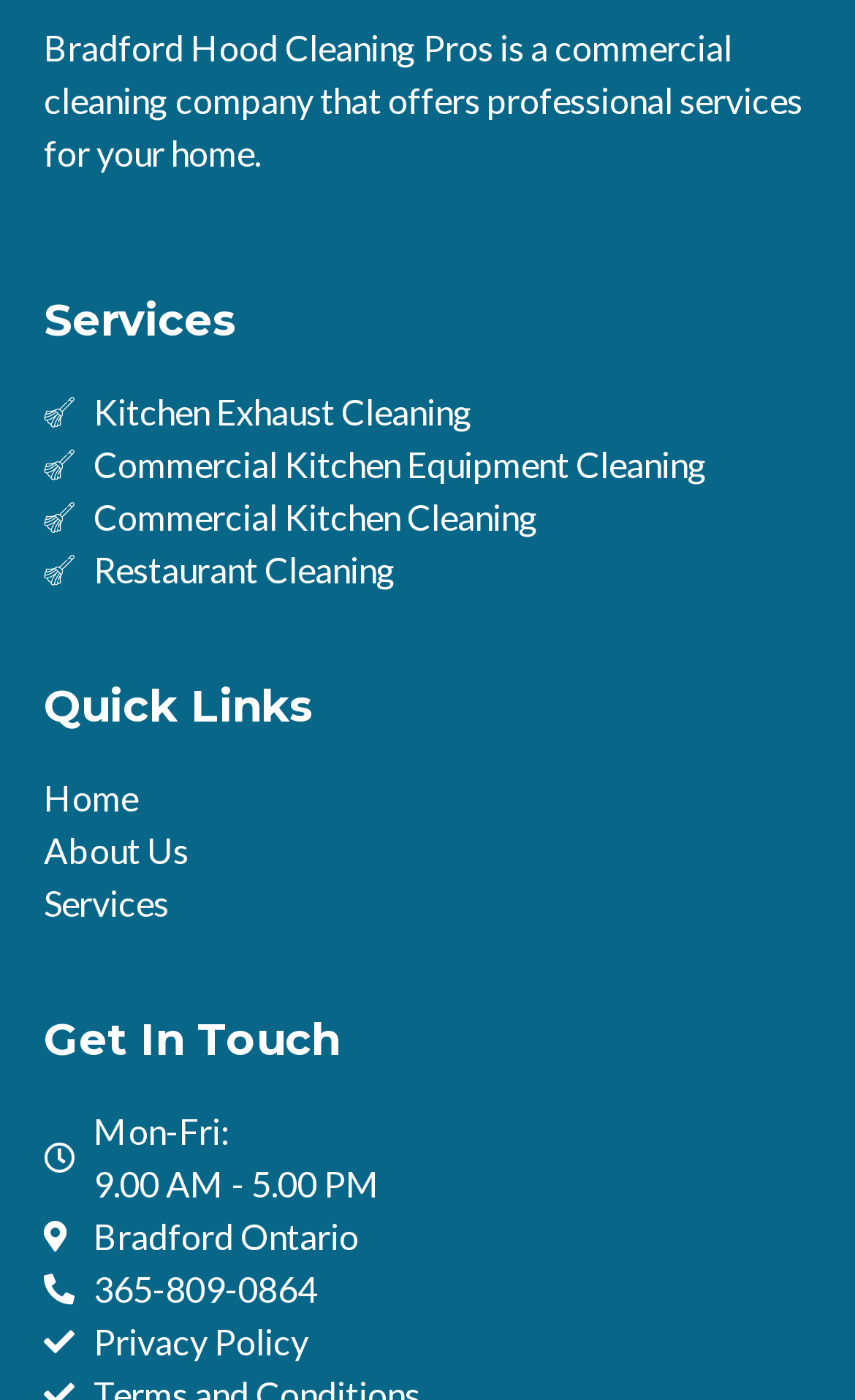Locate the UI element described by NSW State Emergency Service and provide its bounding box coordinates. Use the format (top-left x, top-left y, bottom-right x, bottom-right y) with all values as floating point numbers between 0 and 1.

None